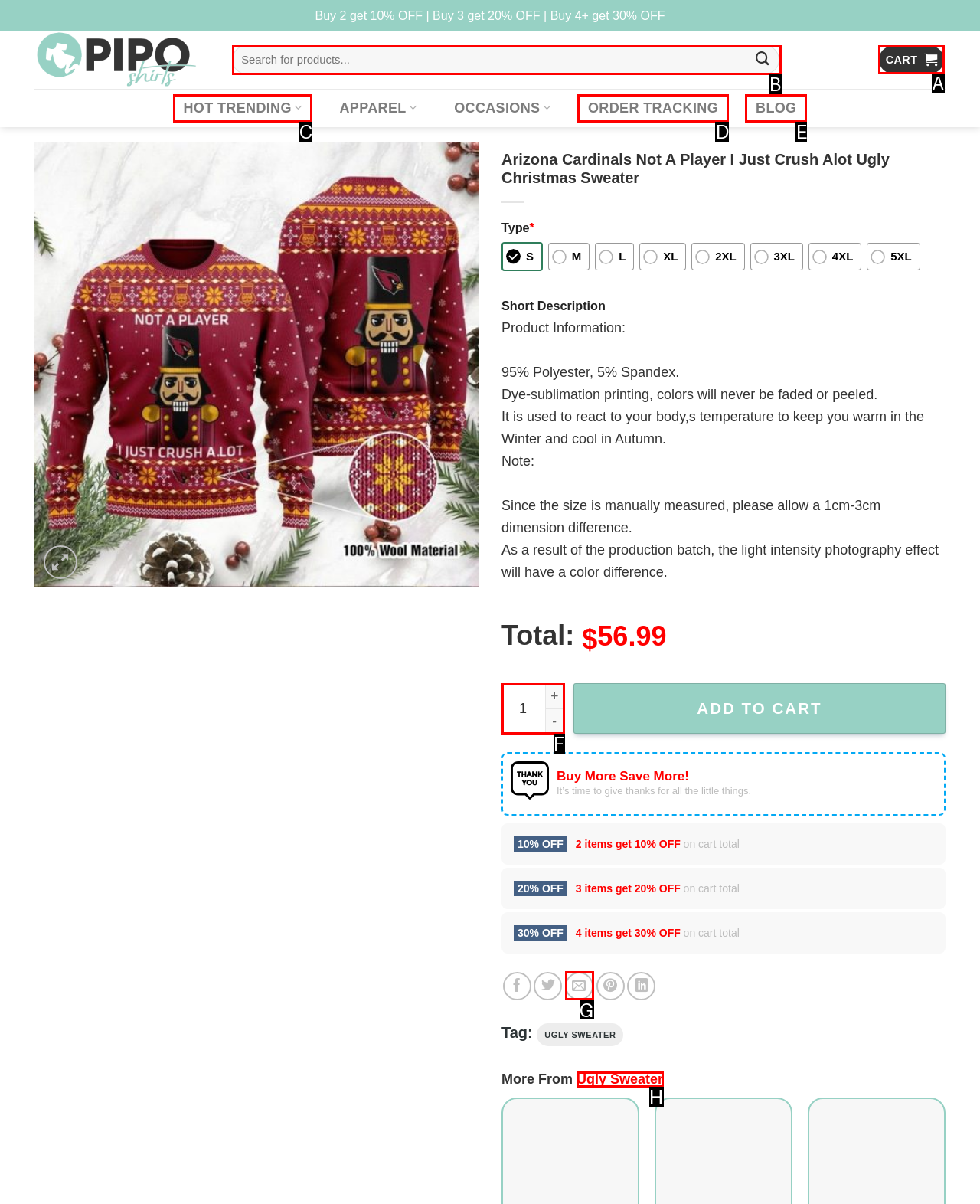Specify which element within the red bounding boxes should be clicked for this task: Search for products Respond with the letter of the correct option.

B